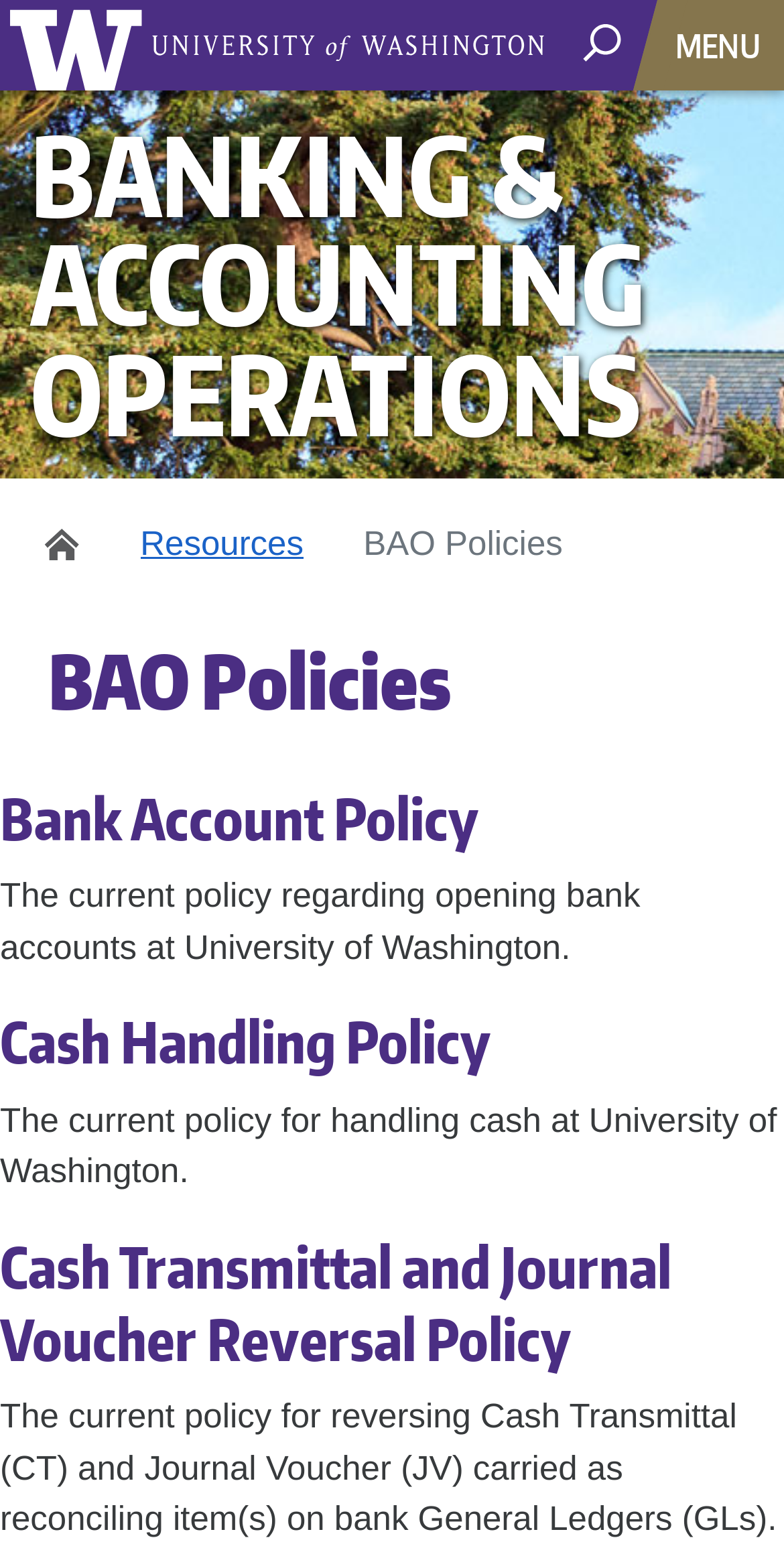Give a comprehensive overview of the webpage, including key elements.

The webpage is about BAO Policies, specifically related to Banking and Accounting Operations. At the top left, there is a link to the University of Washington. Next to it, on the top right, is a search area that can be opened by clicking a button. The search area has an icon represented by an image.

Below the search area, there is a main navigation section with a toggle button to expand or collapse it. The navigation section has a "MENU" label.

The main content of the page is divided into sections, with a heading "BAO Policies" at the top. Below it, there is a breadcrumbs navigation section that shows the current location, with links to "Home" and "Resources".

The main content is organized into three sections, each with a heading and a brief description. The first section is about the Bank Account Policy, with a link to the policy and a brief summary of the policy. The second section is about the Cash Handling Policy, with a link to the policy and a brief summary. The third section is about the Cash Transmittal and Journal Voucher Reversal Policy, with a link to the policy and a brief summary.

Overall, the webpage provides an overview of the BAO policies related to banking and accounting operations, with links to more detailed information and brief summaries of each policy.